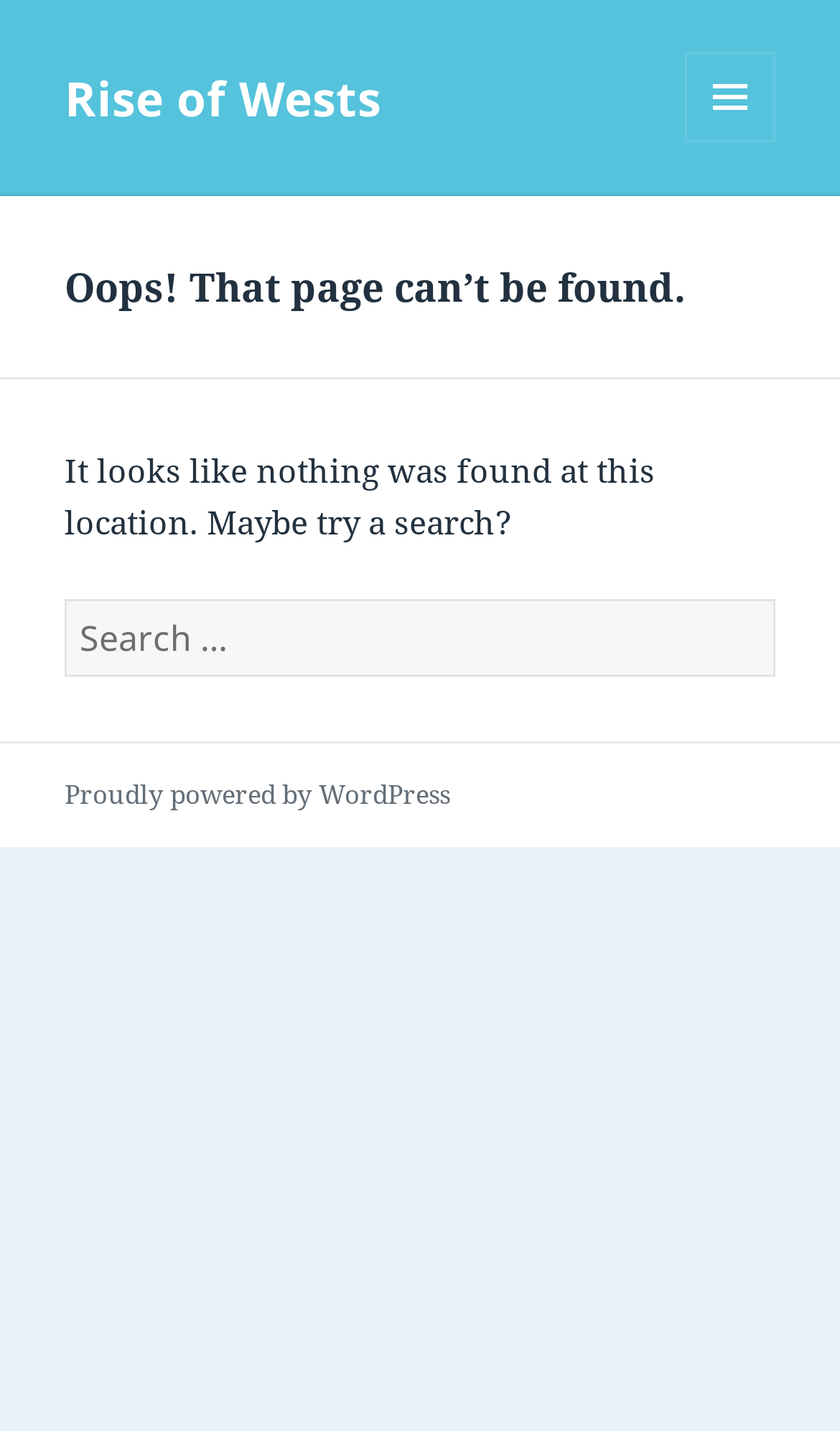What platform is this website built on?
Using the image, provide a detailed and thorough answer to the question.

This website is built on WordPress because it says 'Proudly powered by WordPress' at the bottom of the page.